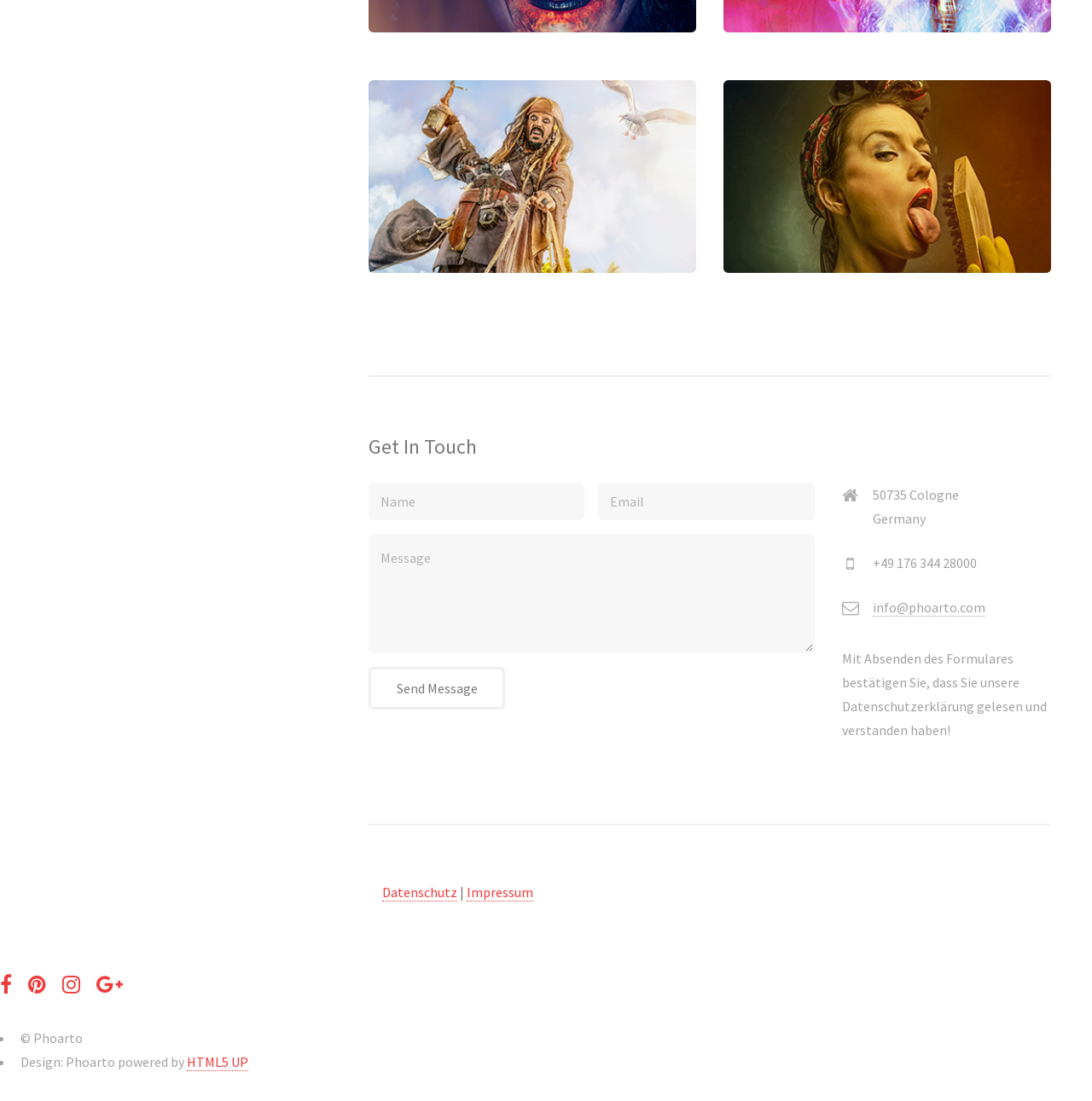Kindly respond to the following question with a single word or a brief phrase: 
What is the city and country mentioned in the contact information?

Cologne, Germany